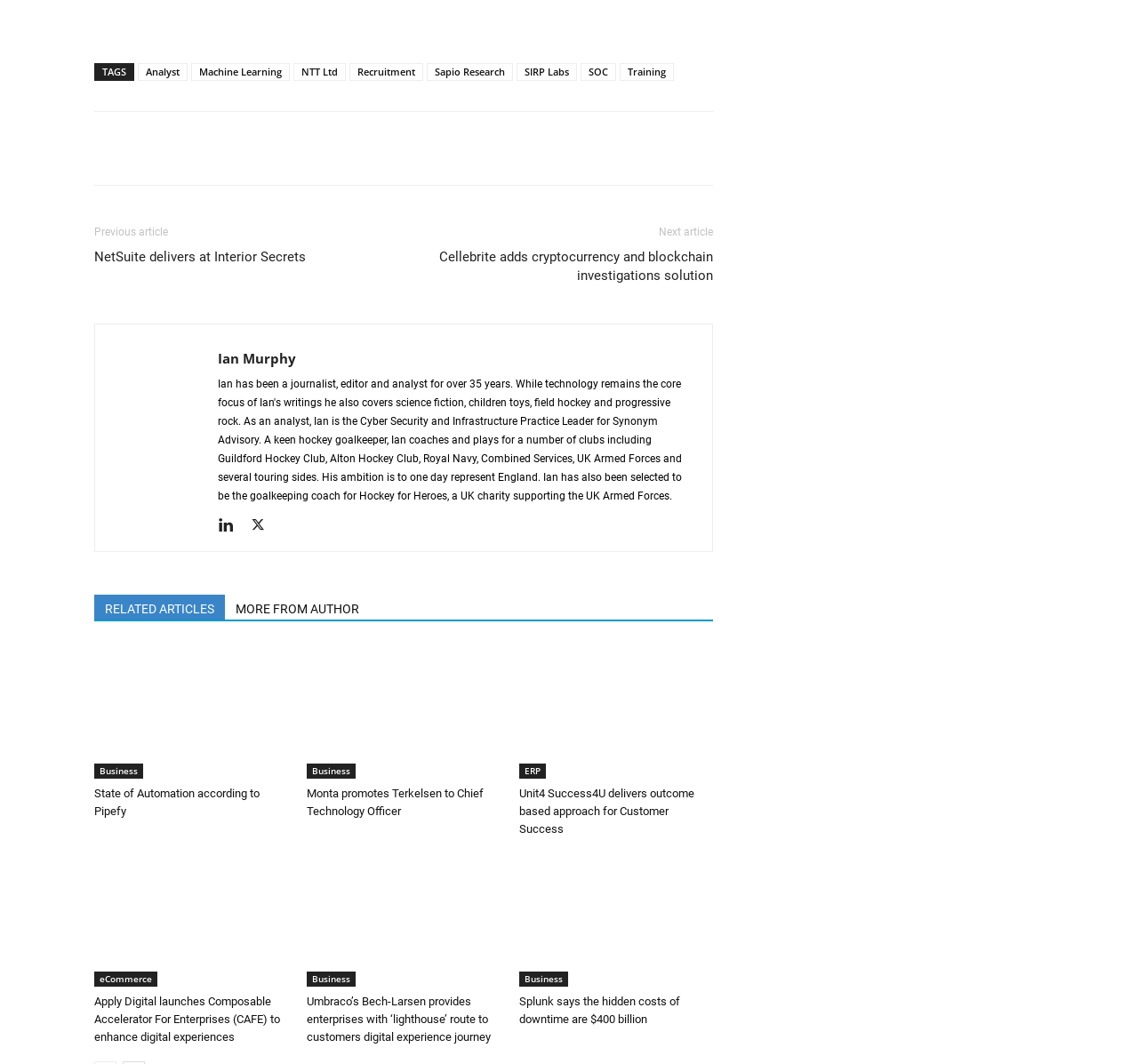Please locate the bounding box coordinates for the element that should be clicked to achieve the following instruction: "Check 'Umbraco’s Bech-Larsen provides enterprises with ‘lighthouse’ route to customers digital experience journey' article". Ensure the coordinates are given as four float numbers between 0 and 1, i.e., [left, top, right, bottom].

[0.27, 0.935, 0.431, 0.981]